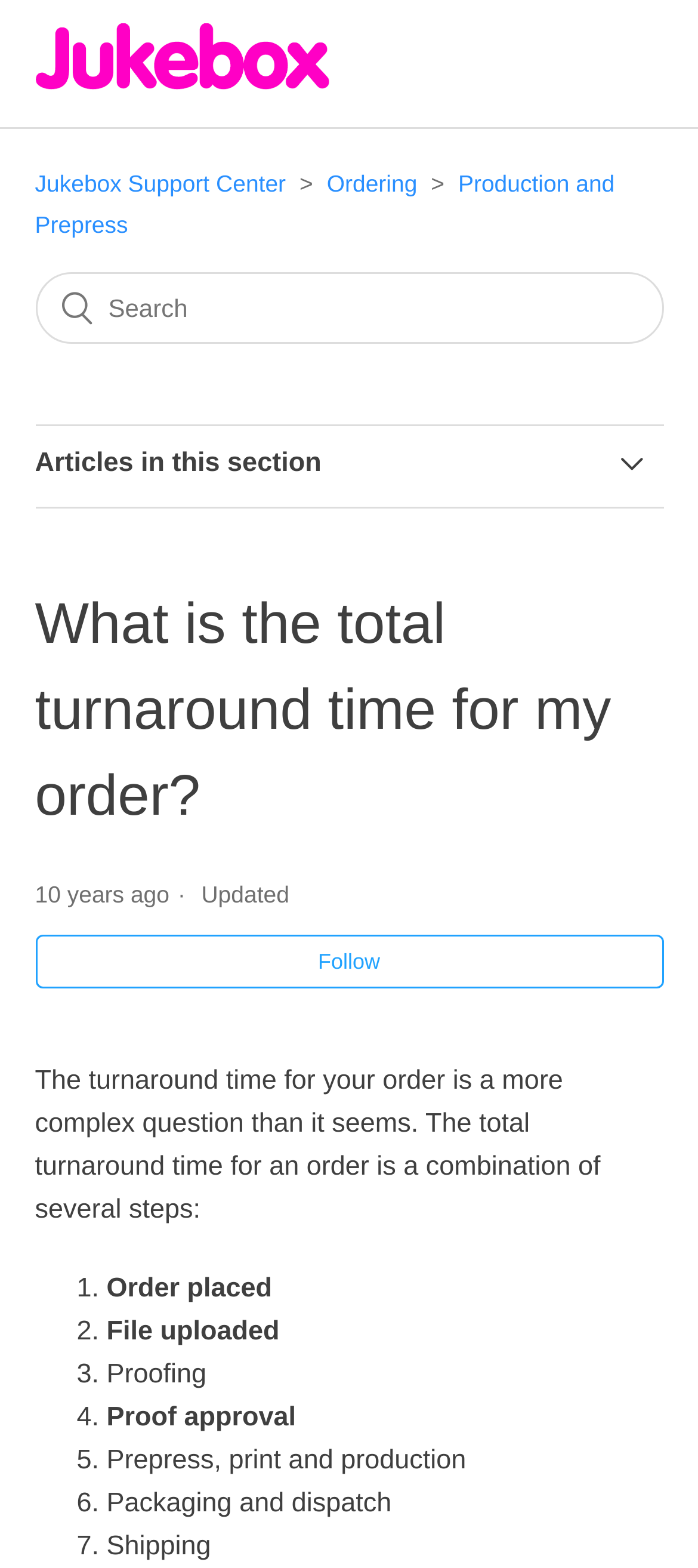Provide a brief response to the question below using one word or phrase:
What is the purpose of the search box?

To search for articles